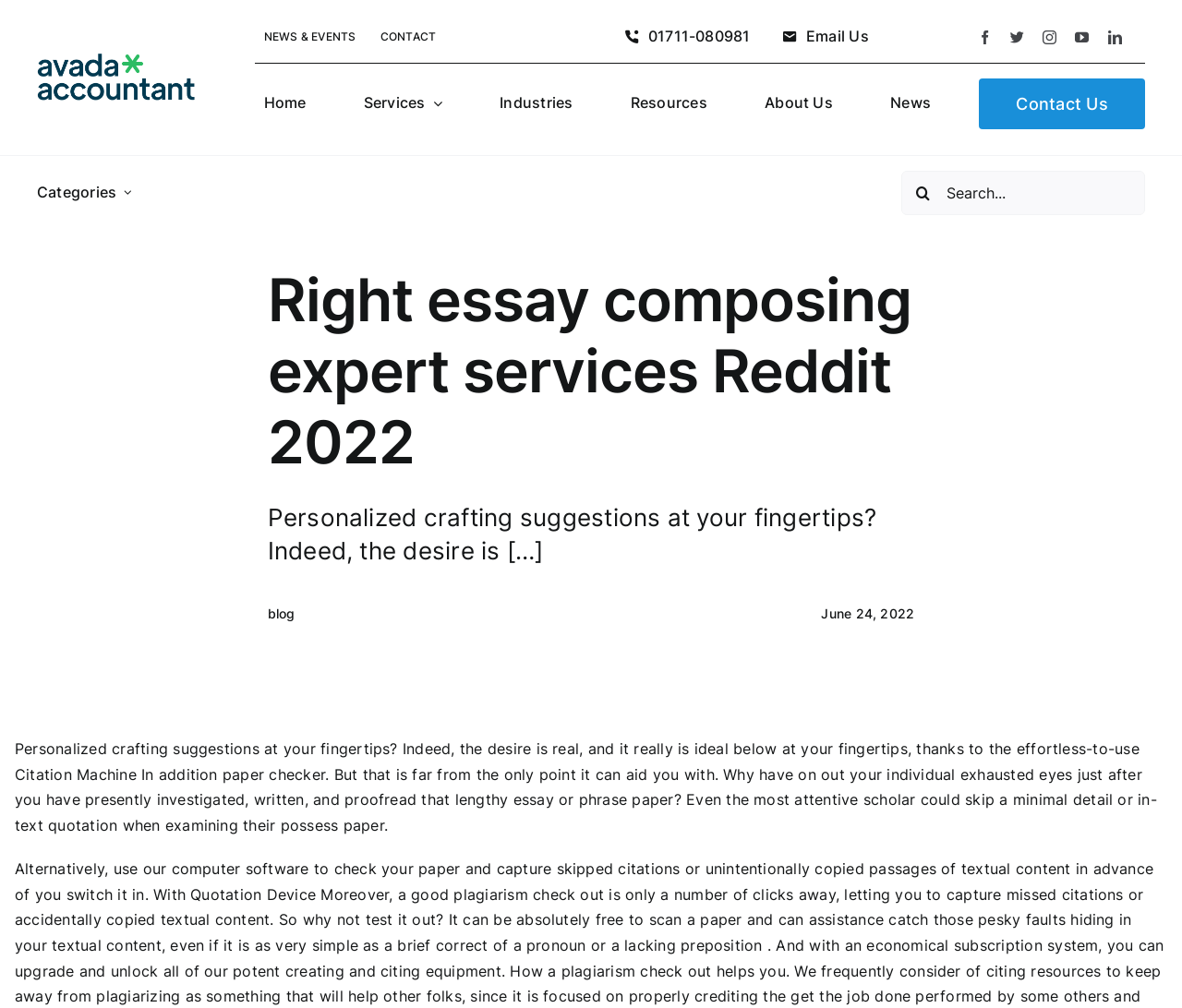Show me the bounding box coordinates of the clickable region to achieve the task as per the instruction: "Click the 'NEWS & EVENTS' link".

[0.215, 0.022, 0.309, 0.052]